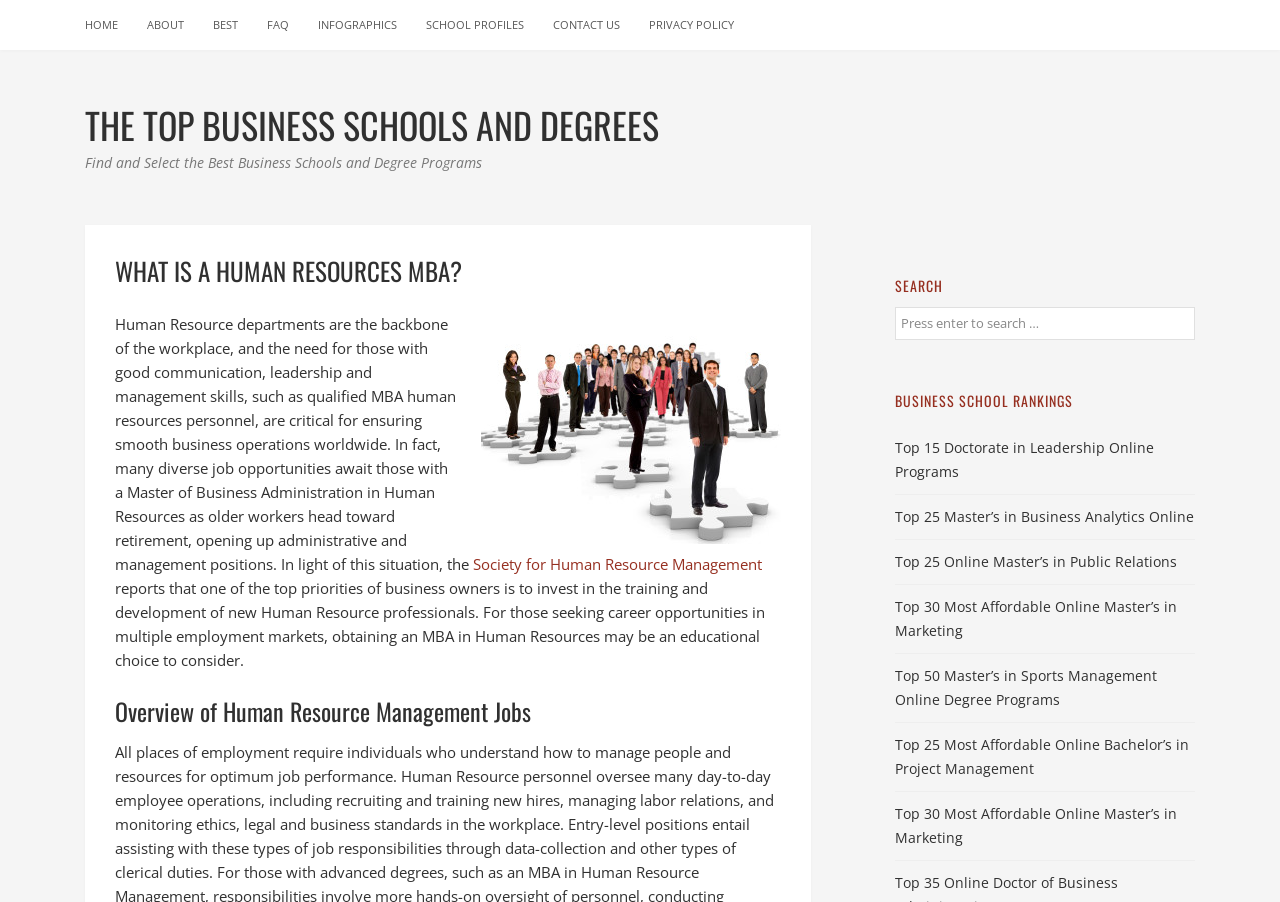Pinpoint the bounding box coordinates of the element that must be clicked to accomplish the following instruction: "learn about human resource management jobs". The coordinates should be in the format of four float numbers between 0 and 1, i.e., [left, top, right, bottom].

[0.09, 0.772, 0.61, 0.807]